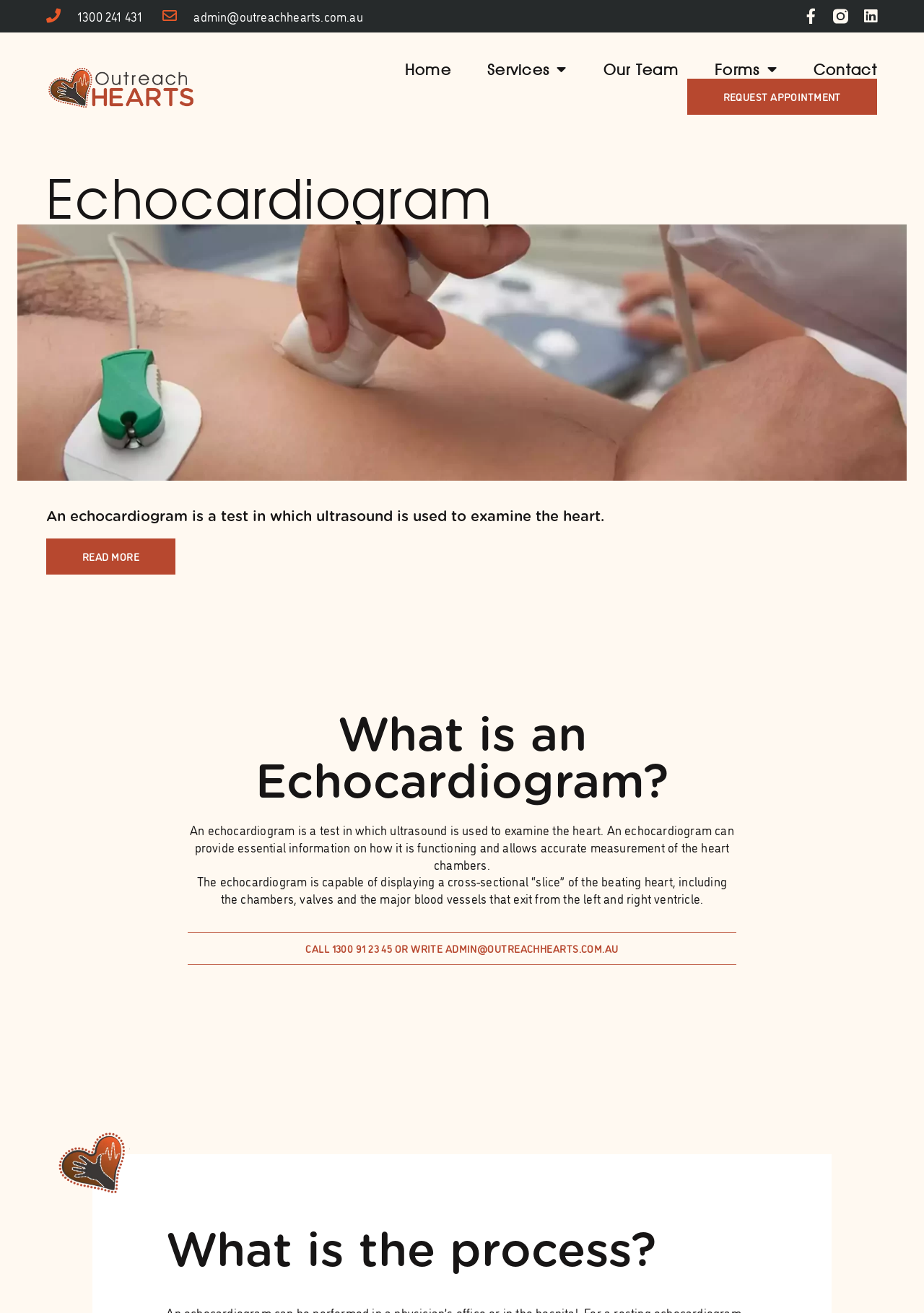Please identify the bounding box coordinates of the region to click in order to complete the task: "Click the READ MORE link". The coordinates must be four float numbers between 0 and 1, specified as [left, top, right, bottom].

[0.05, 0.41, 0.19, 0.438]